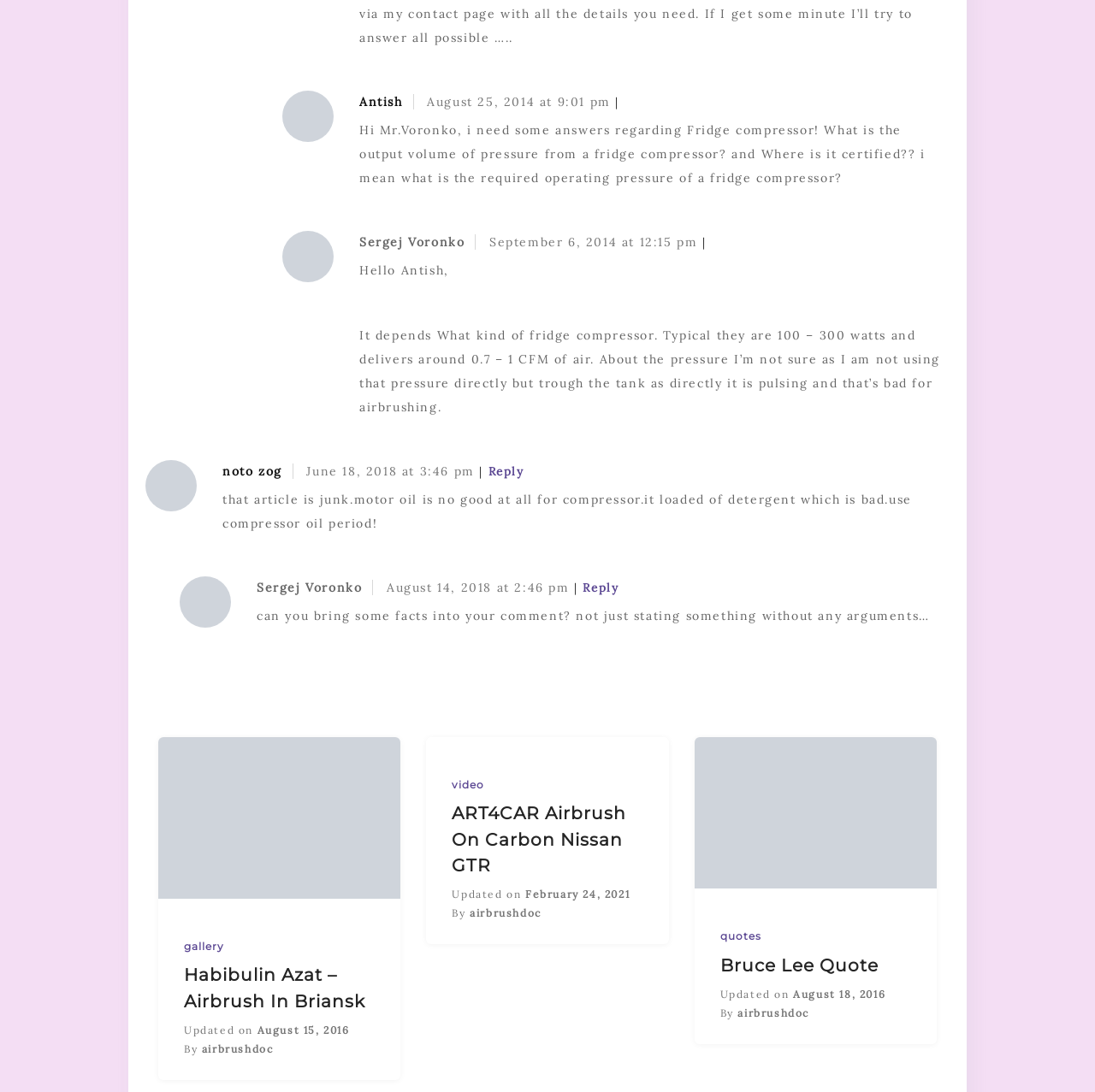Please locate the bounding box coordinates for the element that should be clicked to achieve the following instruction: "Reply to noto zog". Ensure the coordinates are given as four float numbers between 0 and 1, i.e., [left, top, right, bottom].

[0.446, 0.424, 0.479, 0.438]